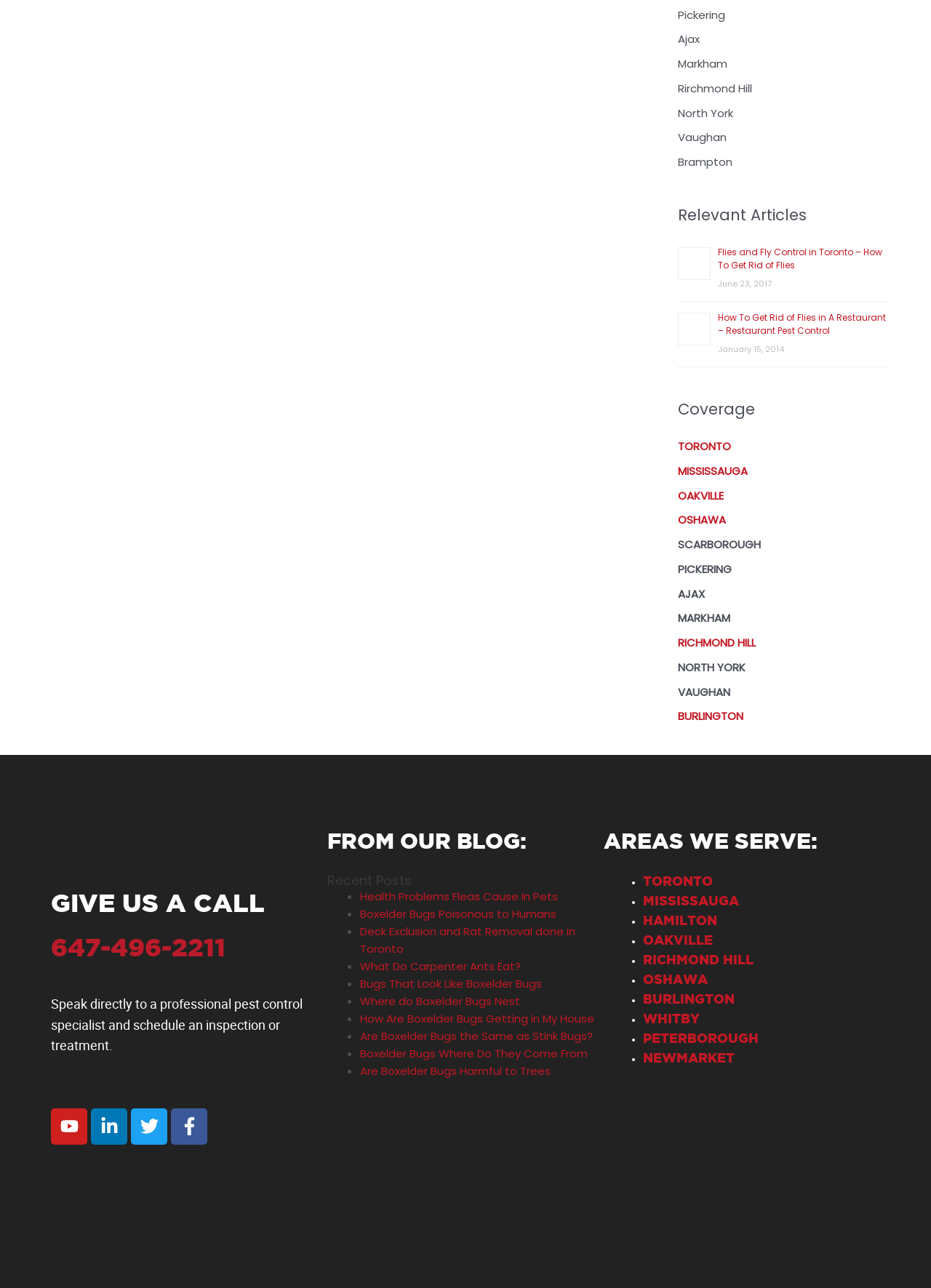Using floating point numbers between 0 and 1, provide the bounding box coordinates in the format (top-left x, top-left y, bottom-right x, bottom-right y). Locate the UI element described here: Boxelder Bugs Poisonous to Humans

[0.387, 0.704, 0.598, 0.716]